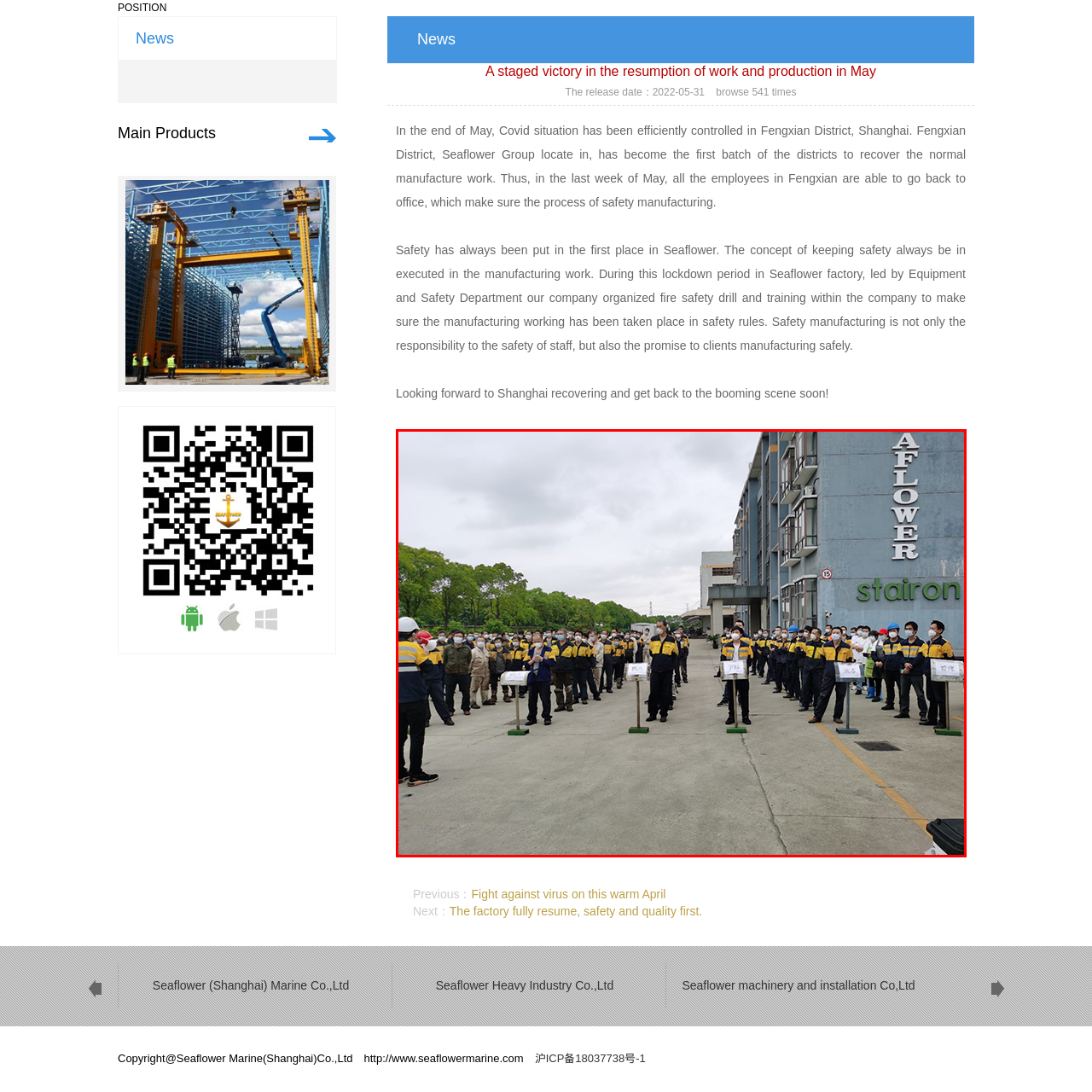What is the primary color of the employees' uniforms?
Look at the image section surrounded by the red bounding box and provide a concise answer in one word or phrase.

Yellow and black